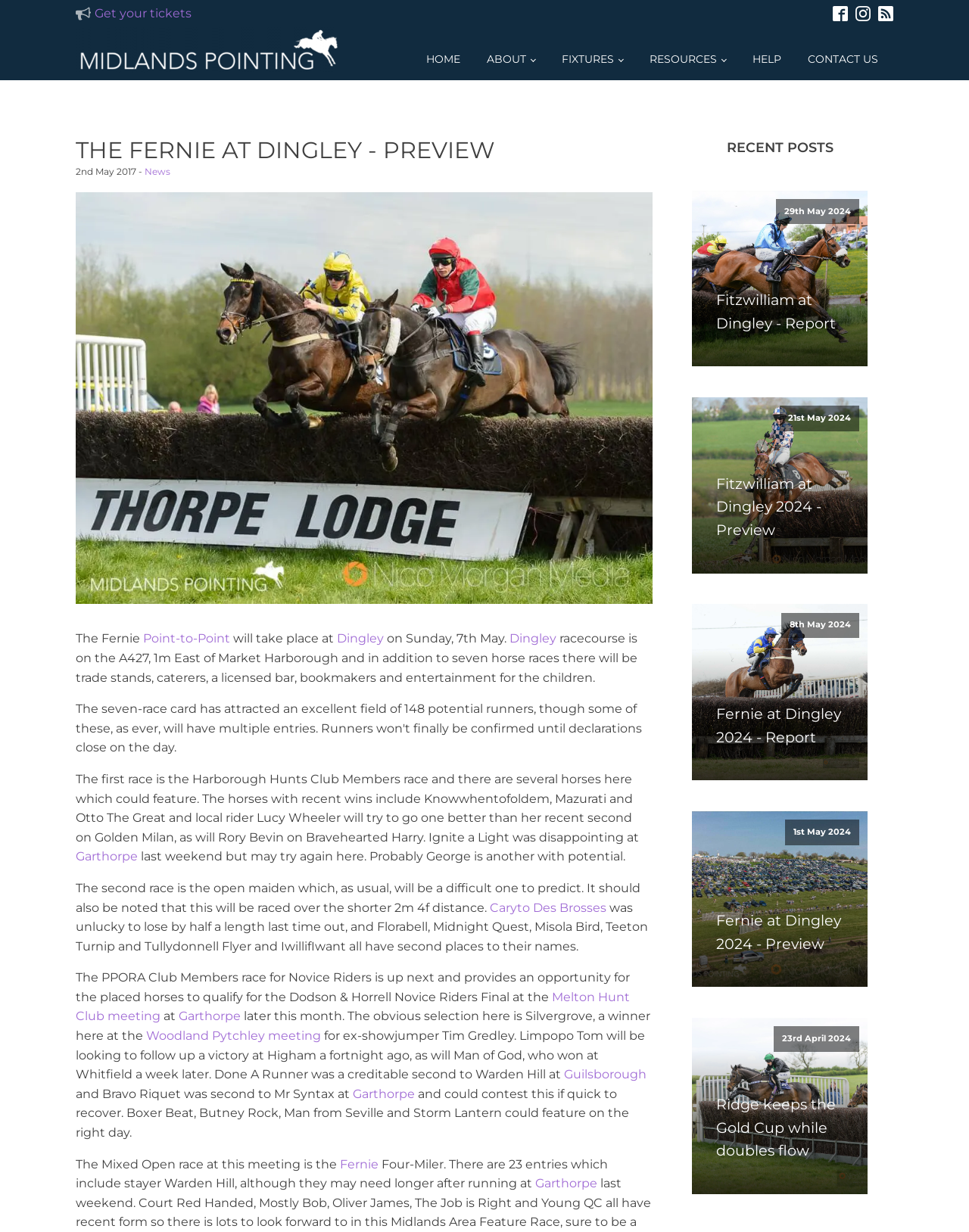What type of races are featured at the event?
Using the information from the image, provide a comprehensive answer to the question.

I found the answer by reading the text '...seven horse races...' which indicates that the event features horse races.